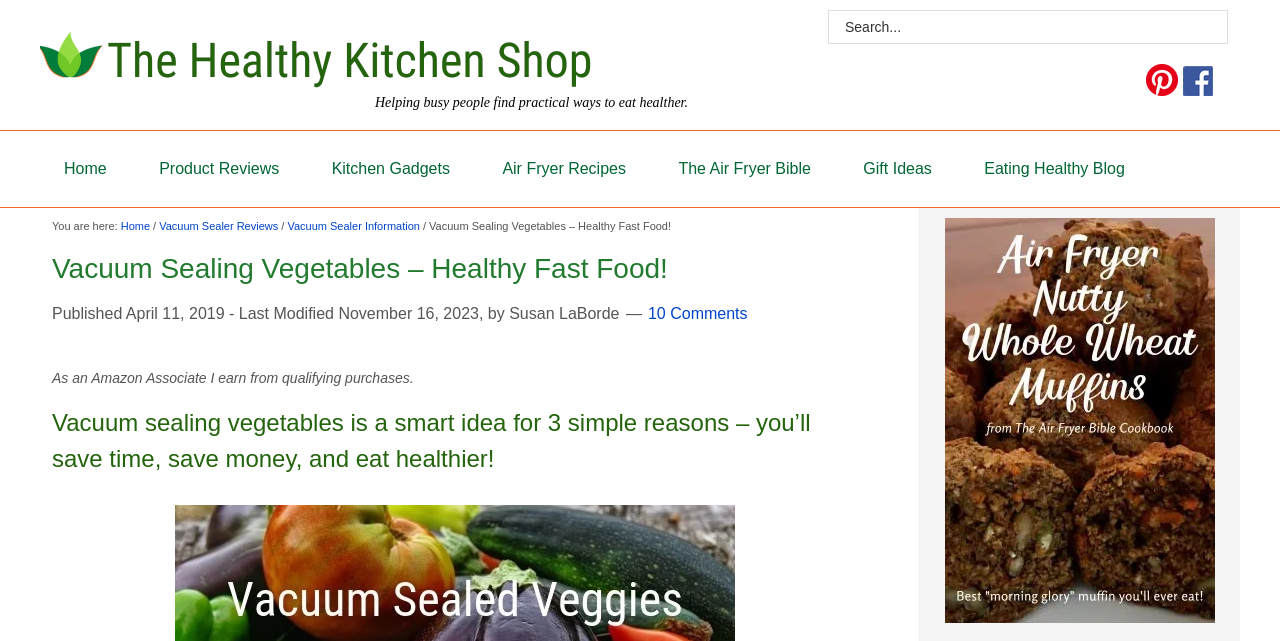Reply to the question with a single word or phrase:
What is the topic of the current article?

Vacuum Sealing Vegetables